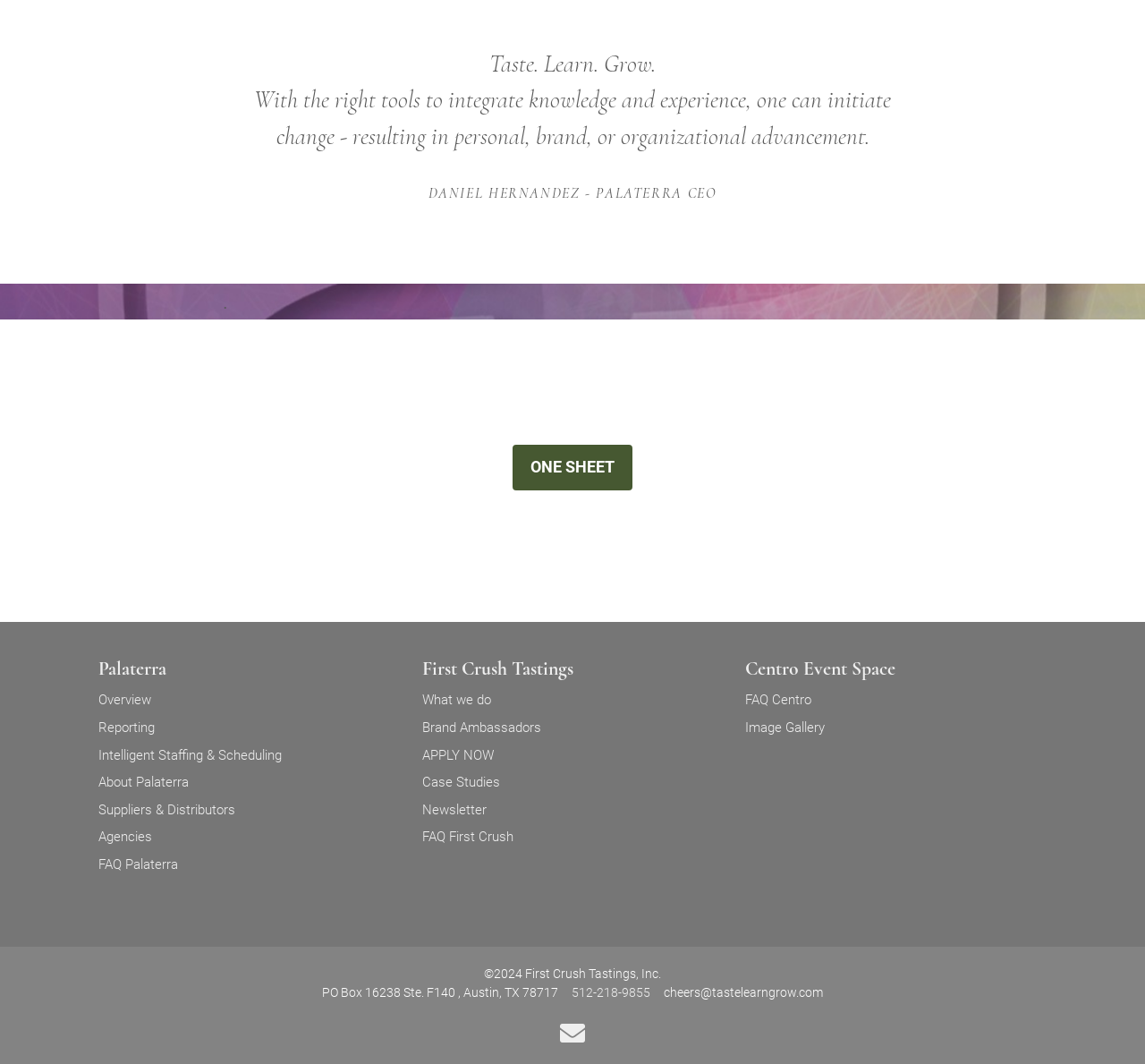Please identify the bounding box coordinates of the element on the webpage that should be clicked to follow this instruction: "Click on 'ONE SHEET'". The bounding box coordinates should be given as four float numbers between 0 and 1, formatted as [left, top, right, bottom].

[0.448, 0.418, 0.552, 0.461]